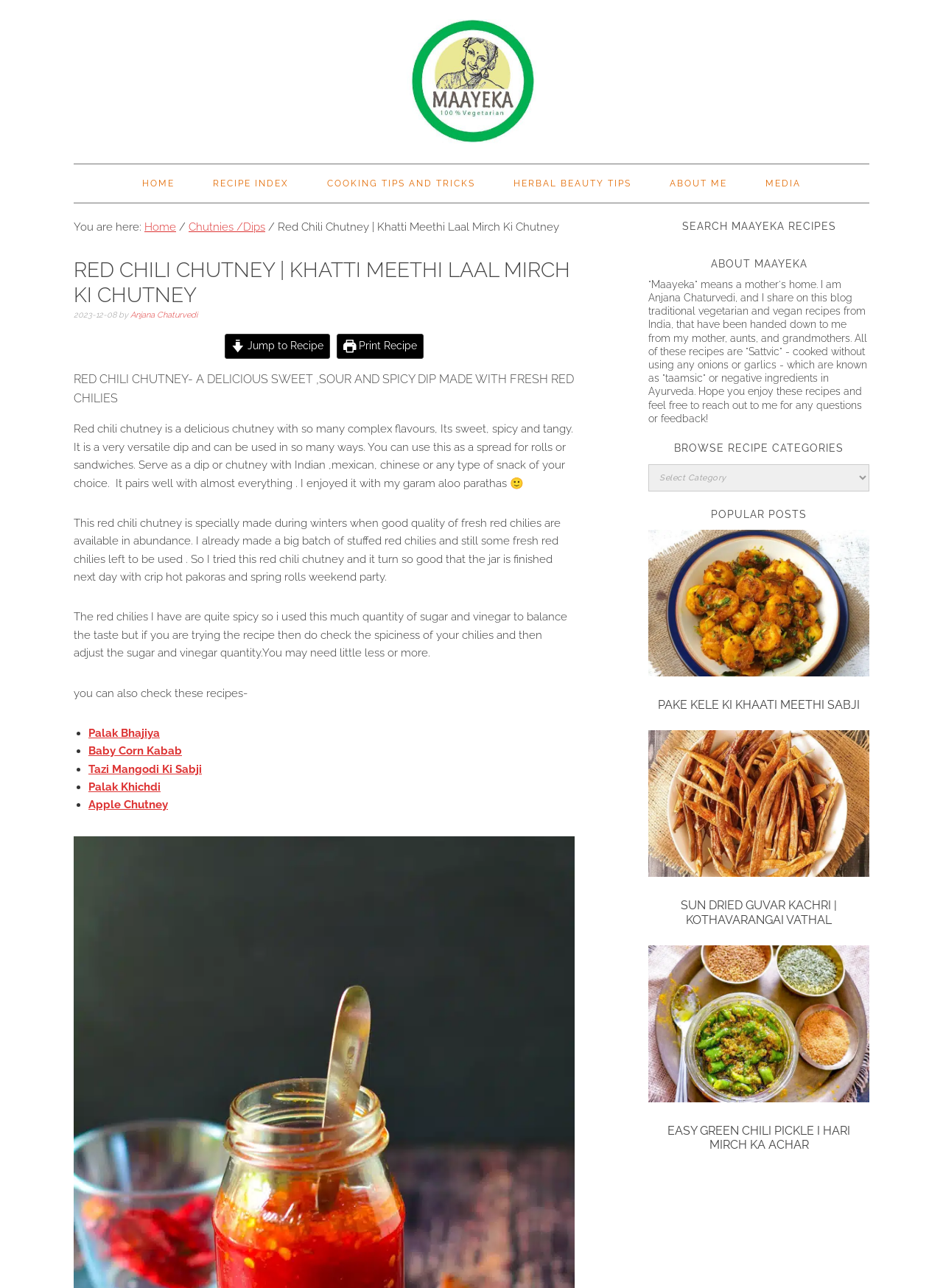Please identify the bounding box coordinates of the area that needs to be clicked to follow this instruction: "Search Maayeka recipes".

[0.688, 0.169, 0.922, 0.182]